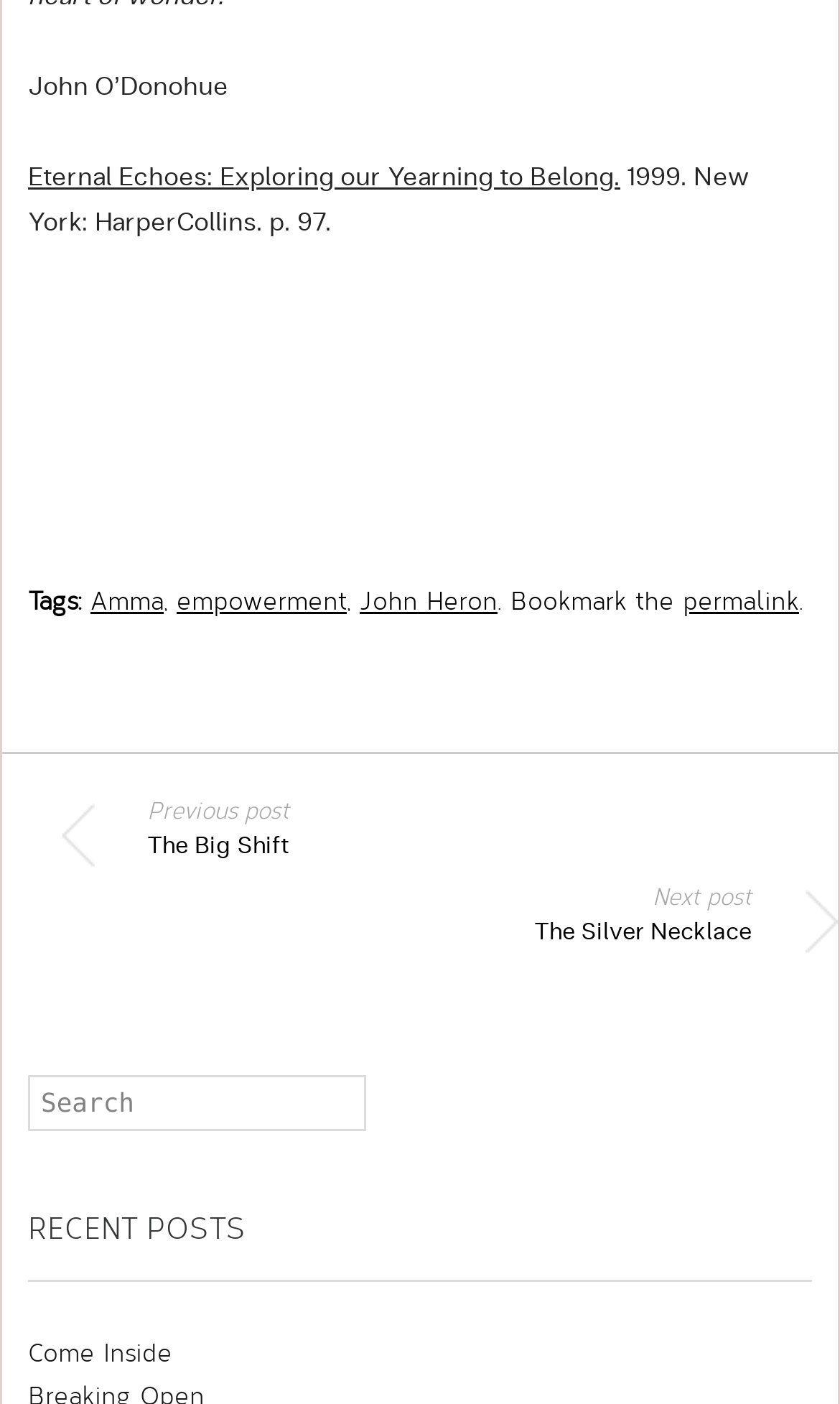Identify the coordinates of the bounding box for the element described below: "parent_node: Search name="s" placeholder="Search"". Return the coordinates as four float numbers between 0 and 1: [left, top, right, bottom].

[0.033, 0.766, 0.436, 0.805]